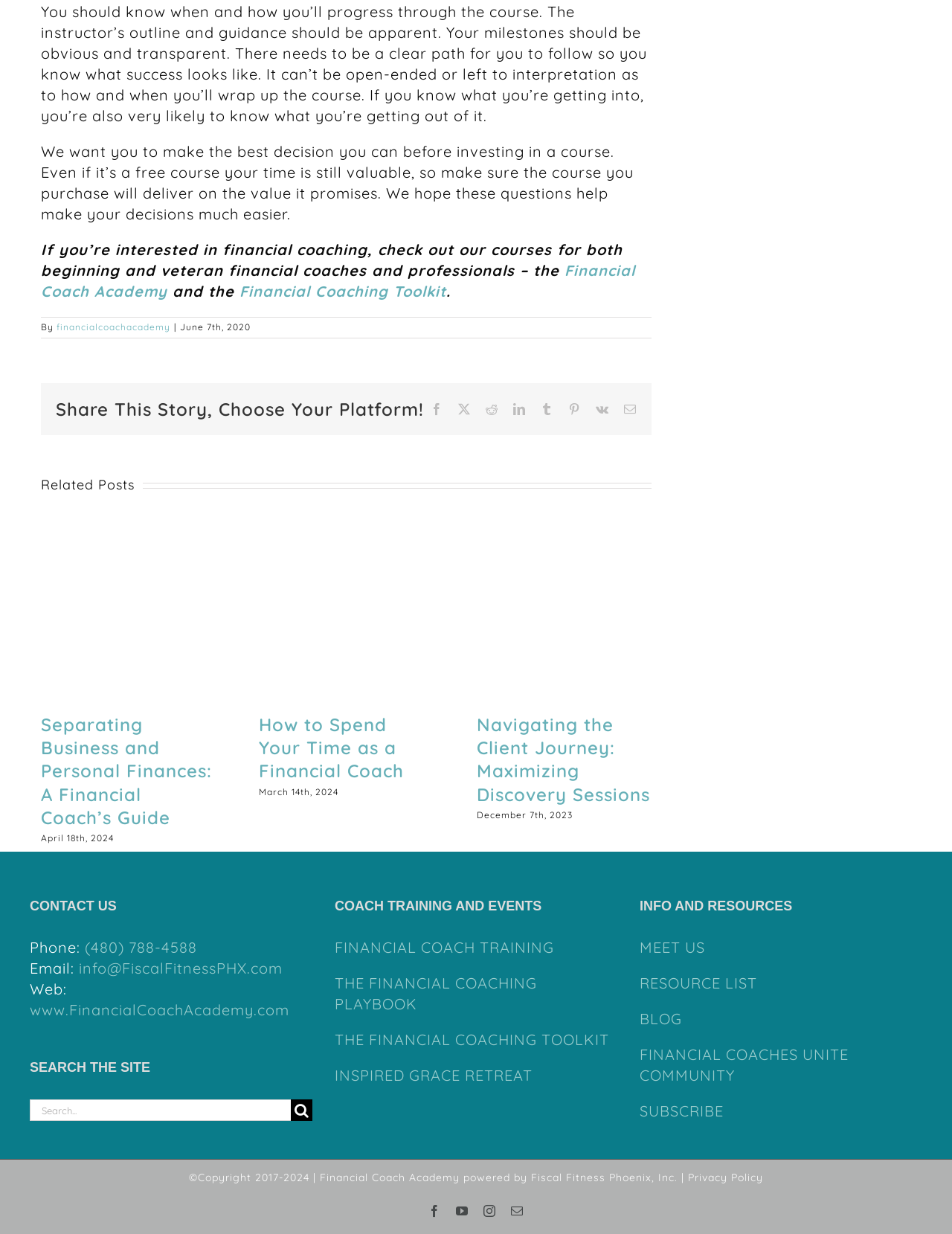Please predict the bounding box coordinates (top-left x, top-left y, bottom-right x, bottom-right y) for the UI element in the screenshot that fits the description: THE FINANCIAL COACHING TOOLKIT

[0.352, 0.835, 0.64, 0.85]